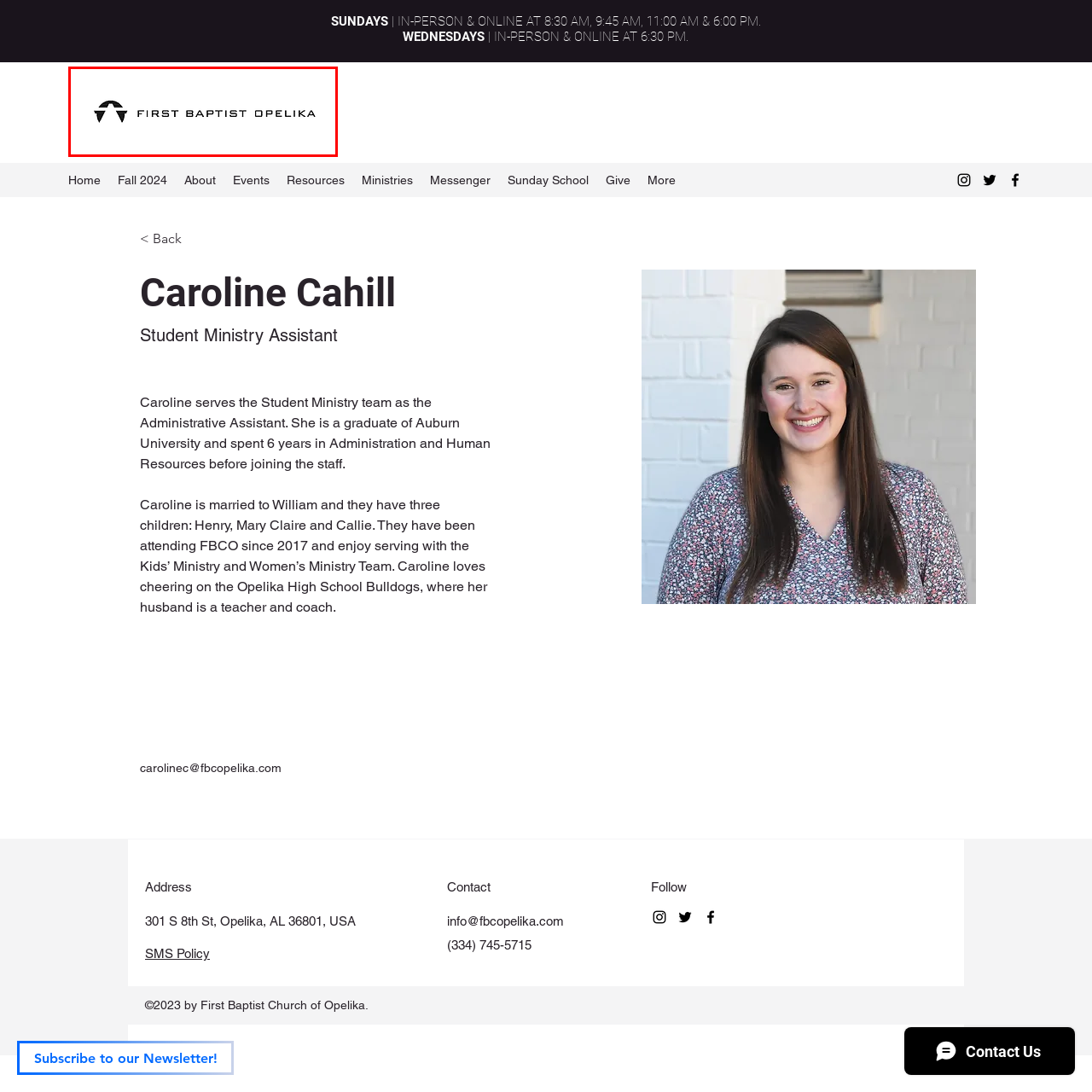Focus on the area marked by the red box, What is above the text in the logo? 
Answer briefly using a single word or phrase.

A distinctive symbol